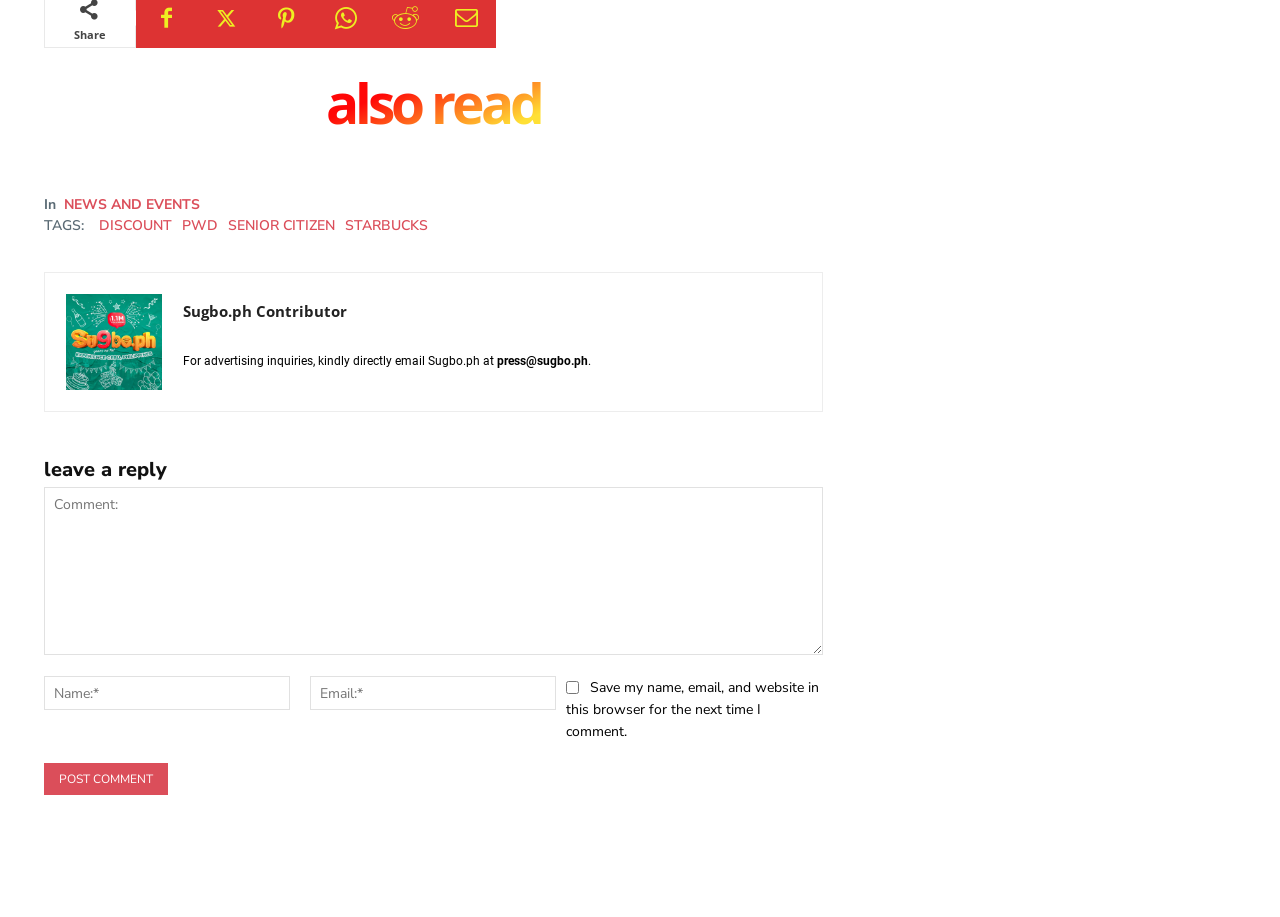Point out the bounding box coordinates of the section to click in order to follow this instruction: "Click on the 'NEWS AND EVENTS' link".

[0.05, 0.216, 0.156, 0.231]